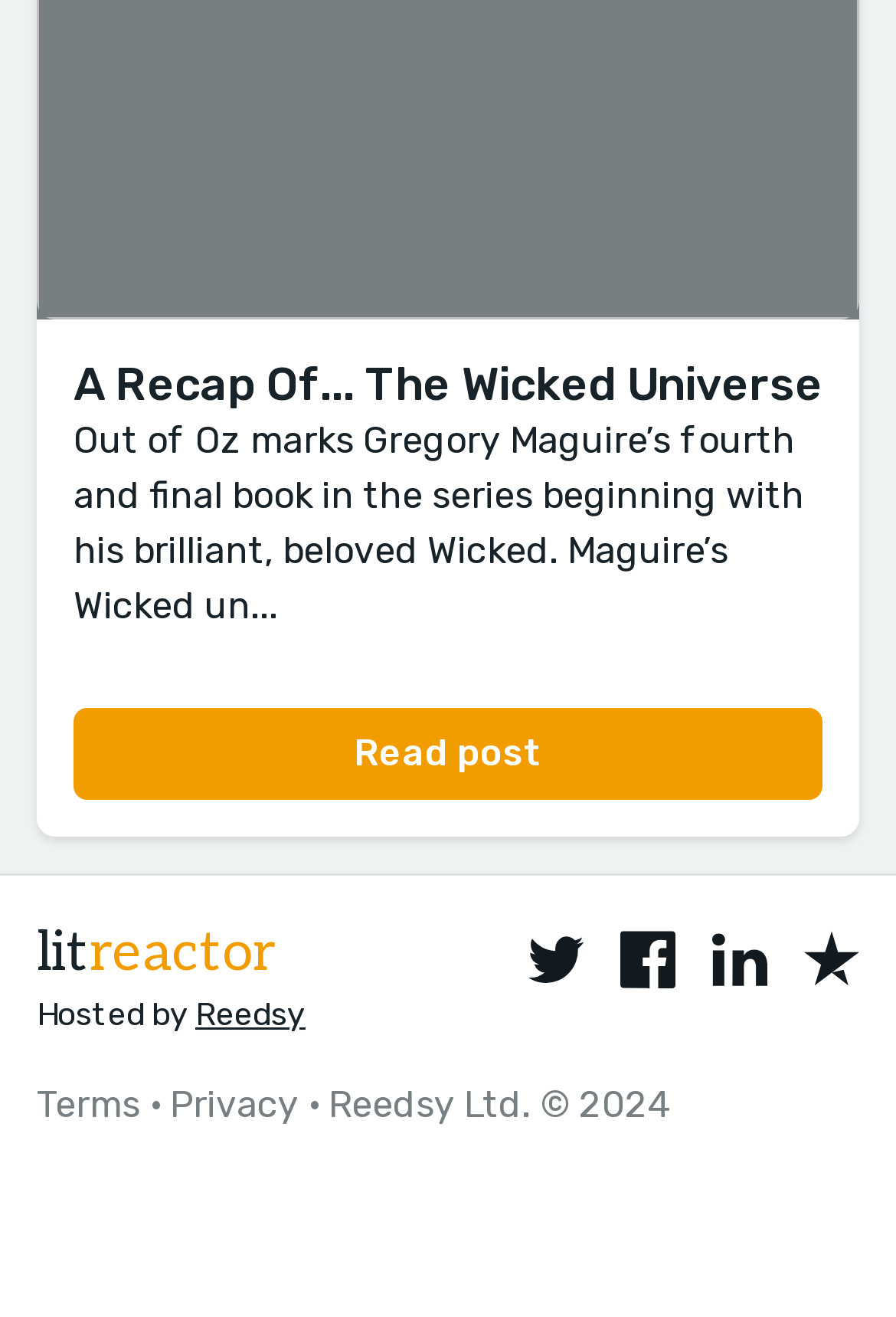Pinpoint the bounding box coordinates for the area that should be clicked to perform the following instruction: "Check Trustpilot".

[0.897, 0.707, 0.959, 0.751]